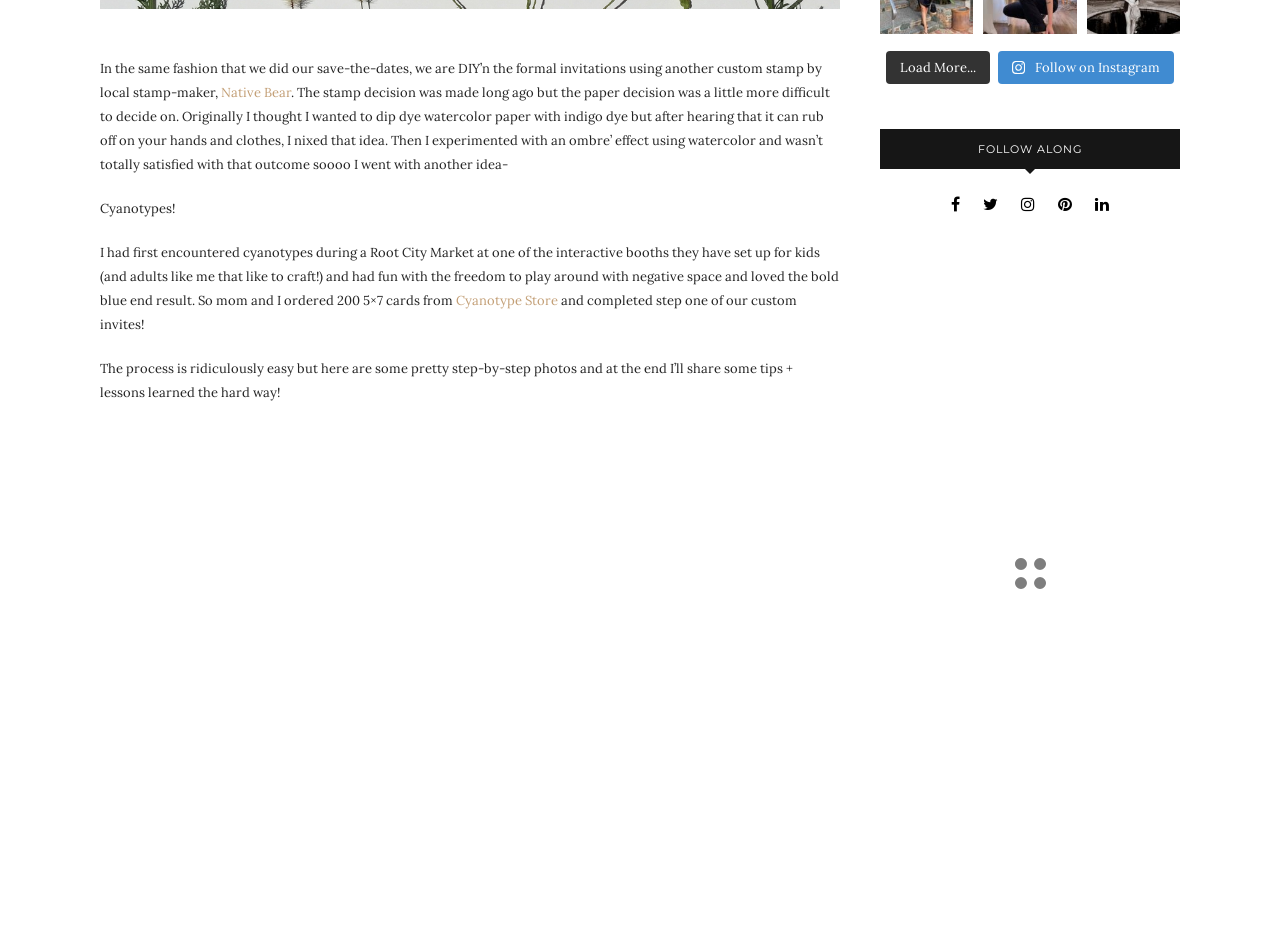Pinpoint the bounding box coordinates of the clickable element needed to complete the instruction: "Load more content". The coordinates should be provided as four float numbers between 0 and 1: [left, top, right, bottom].

[0.692, 0.054, 0.773, 0.09]